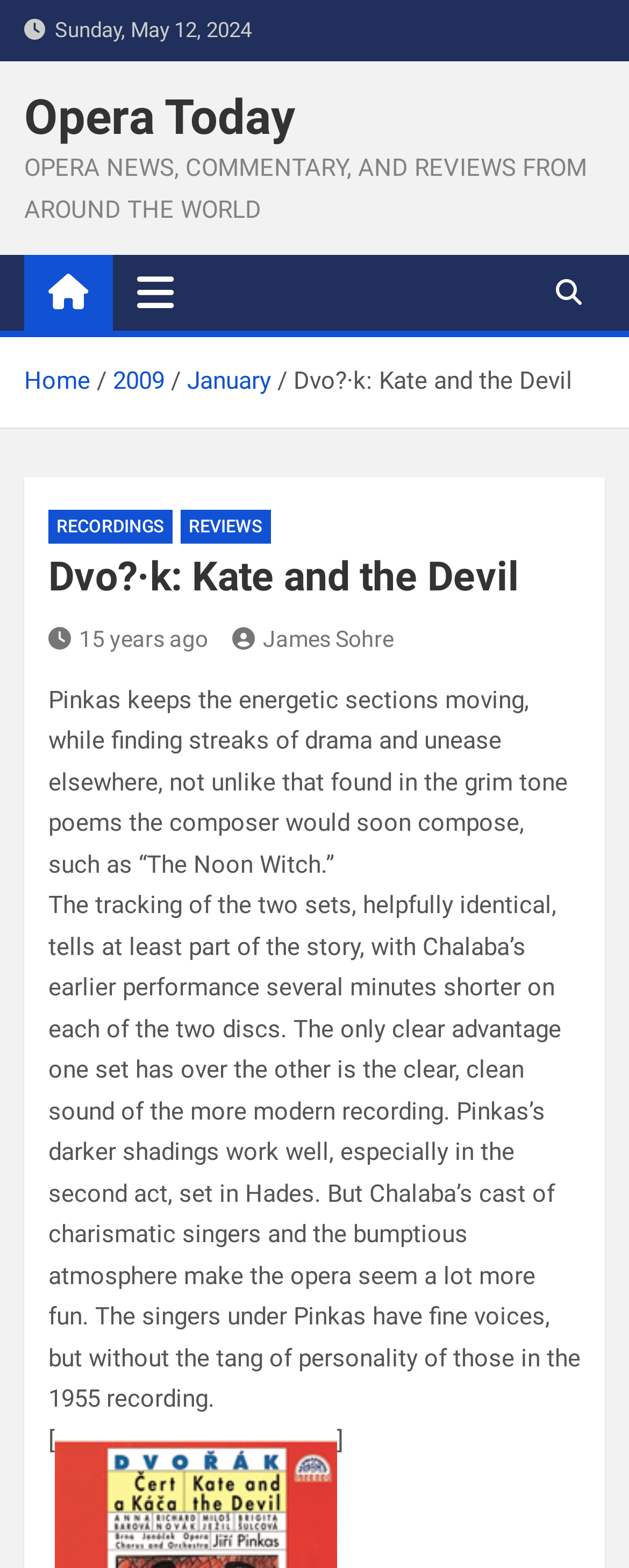What is the date of the article?
Make sure to answer the question with a detailed and comprehensive explanation.

I found the date of the article by looking at the top of the webpage, where it says 'Sunday, May 12, 2024' in a static text element.